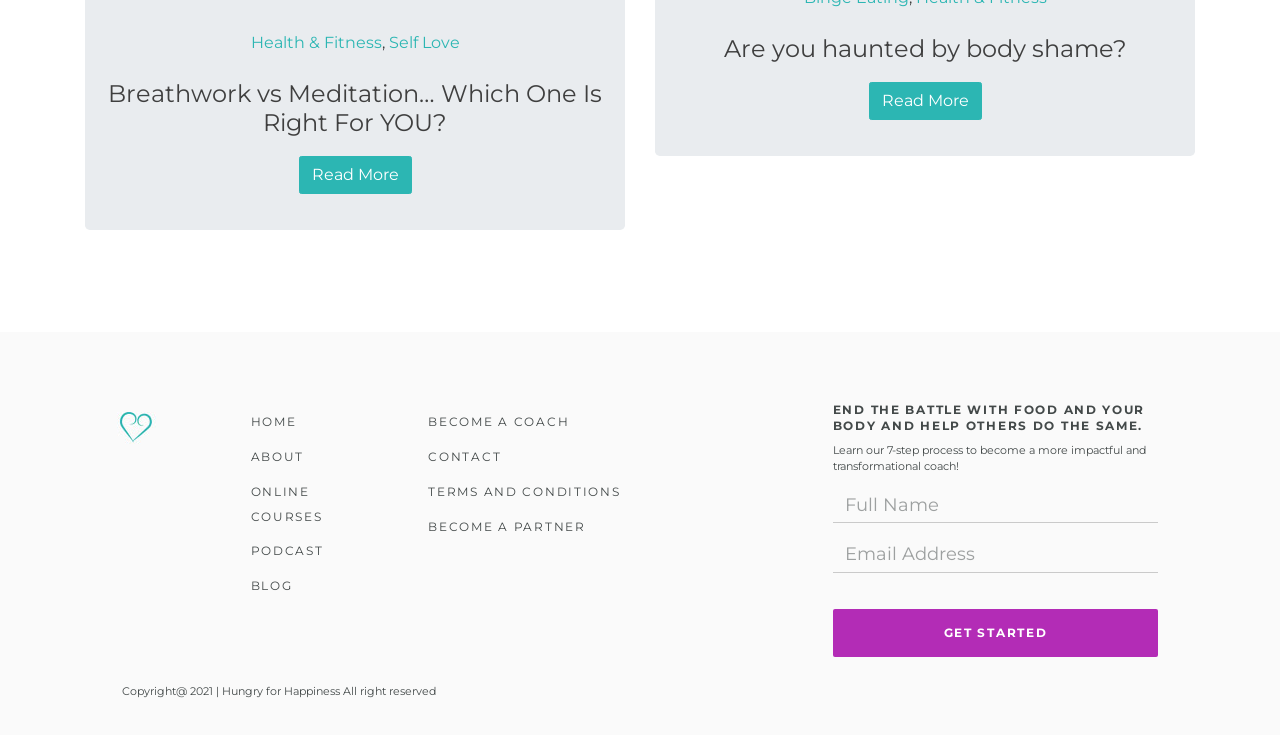Please find the bounding box coordinates of the element that you should click to achieve the following instruction: "Get Started with the 7-step process". The coordinates should be presented as four float numbers between 0 and 1: [left, top, right, bottom].

[0.651, 0.828, 0.905, 0.893]